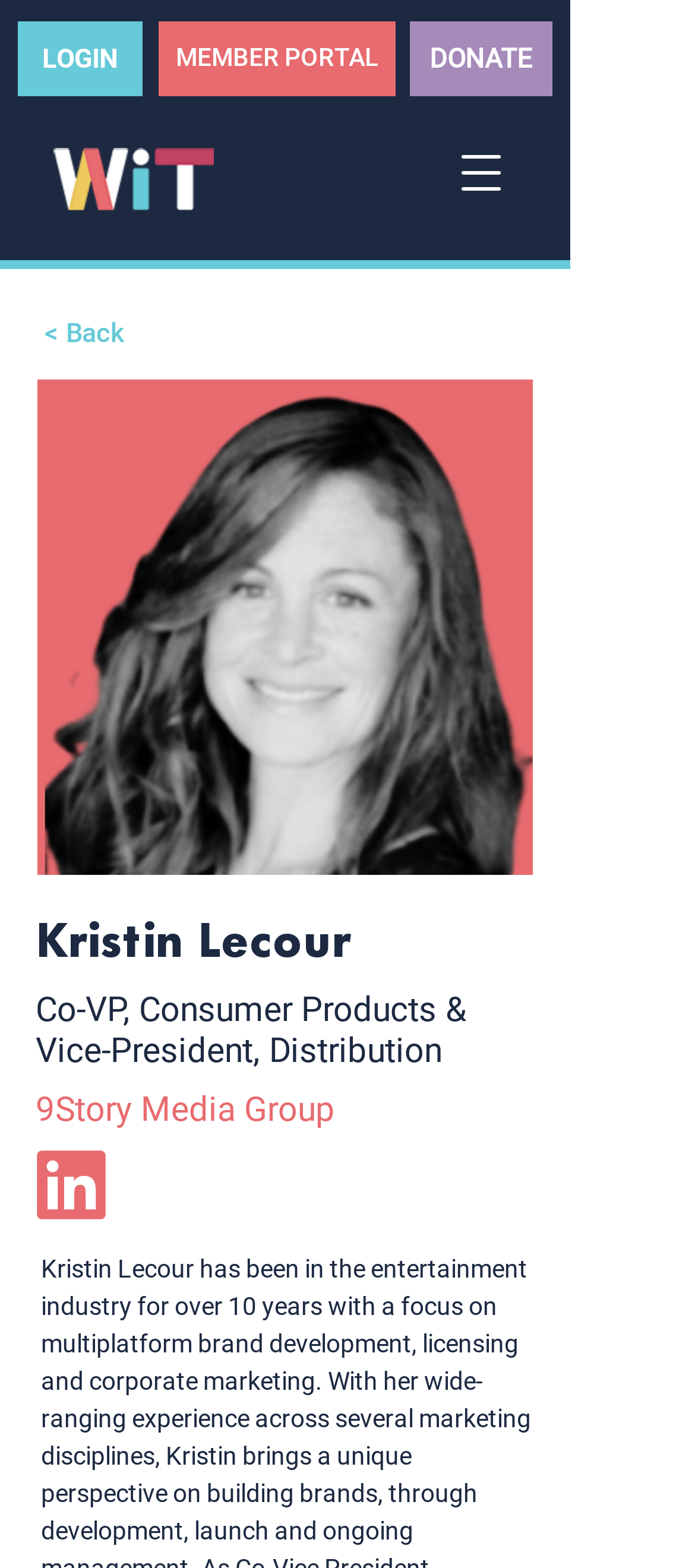Explain the webpage's design and content in an elaborate manner.

The webpage is about Kristin Lecour, featuring her profile. At the top left, there is a WiT web logo, an image link. To the right of the logo, there is a navigation menu button. Below the logo, there are three links: "LOGIN", "MEMBER PORTAL", and "DONATE", aligned horizontally.

The main content of the page is focused on Kristin Lecour's profile. There is a large image of Kristin Lecour, taking up most of the page's width, positioned near the top. Below the image, there is a heading with her name, "Kristin Lecour". Underneath the heading, there are two lines of text describing her role: "Co-VP, Consumer Products & Vice-President, Distribution" and "9Story Media Group". 

To the right of the image, there is a LinkedIn link. Above the image, there is a "< Back" link. Overall, the webpage is dedicated to showcasing Kristin Lecour's profile and providing links to related information.